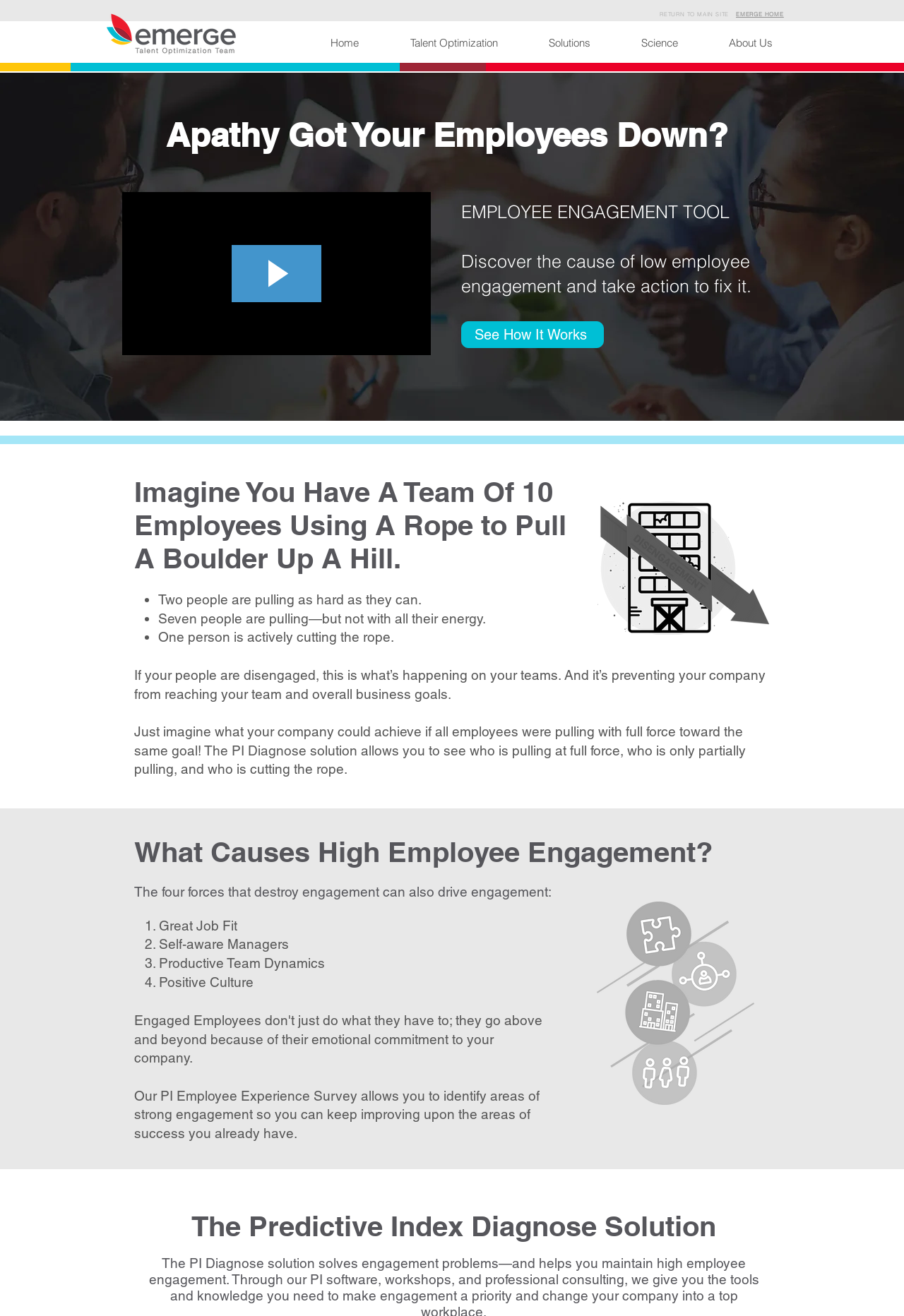Create an elaborate caption for the webpage.

The webpage is about employee engagement and optimization, with a focus on the Predictive Index Diagnose solution. At the top, there are two headings, "RETURN TO MAIN SITE" and "EMERGE HOME", with the latter being a link. Below these headings, there is a logo image of the Emerge Talent Optimization Team.

On the left side of the page, there is a navigation menu with links to "Home", "Talent Optimization", "Solutions", "Science", and "About Us". Above this menu, there is a large background image that spans the entire width of the page.

The main content of the page is divided into several sections. The first section has a heading "Apathy Got Your Employees Down?" and an iframe with embedded content. Below this, there is a section with a heading "EMPLOYEE ENGAGEMENT TOOL" and a subheading that describes the tool's purpose.

The next section uses an analogy to explain the concept of employee engagement, with a heading "Imagine You Have A Team Of 10 Employees Using A Rope to Pull A Boulder Up A Hill." This section includes a list with three bullet points, each describing a scenario where employees are not fully engaged. There is also an image of a person cutting a rope, illustrating the concept of disengagement.

Following this, there is a section with a heading "What Causes High Employee Engagement?" and a list of four forces that drive engagement, including great job fit, self-aware managers, productive team dynamics, and positive culture.

The final section of the page has a heading "The Predictive Index Diagnose Solution" and an image of a person in a high-engagement environment. There is also a paragraph of text that describes the PI Employee Experience Survey and its benefits.

Throughout the page, there are several images, headings, and links that provide a clear structure and visual hierarchy to the content.